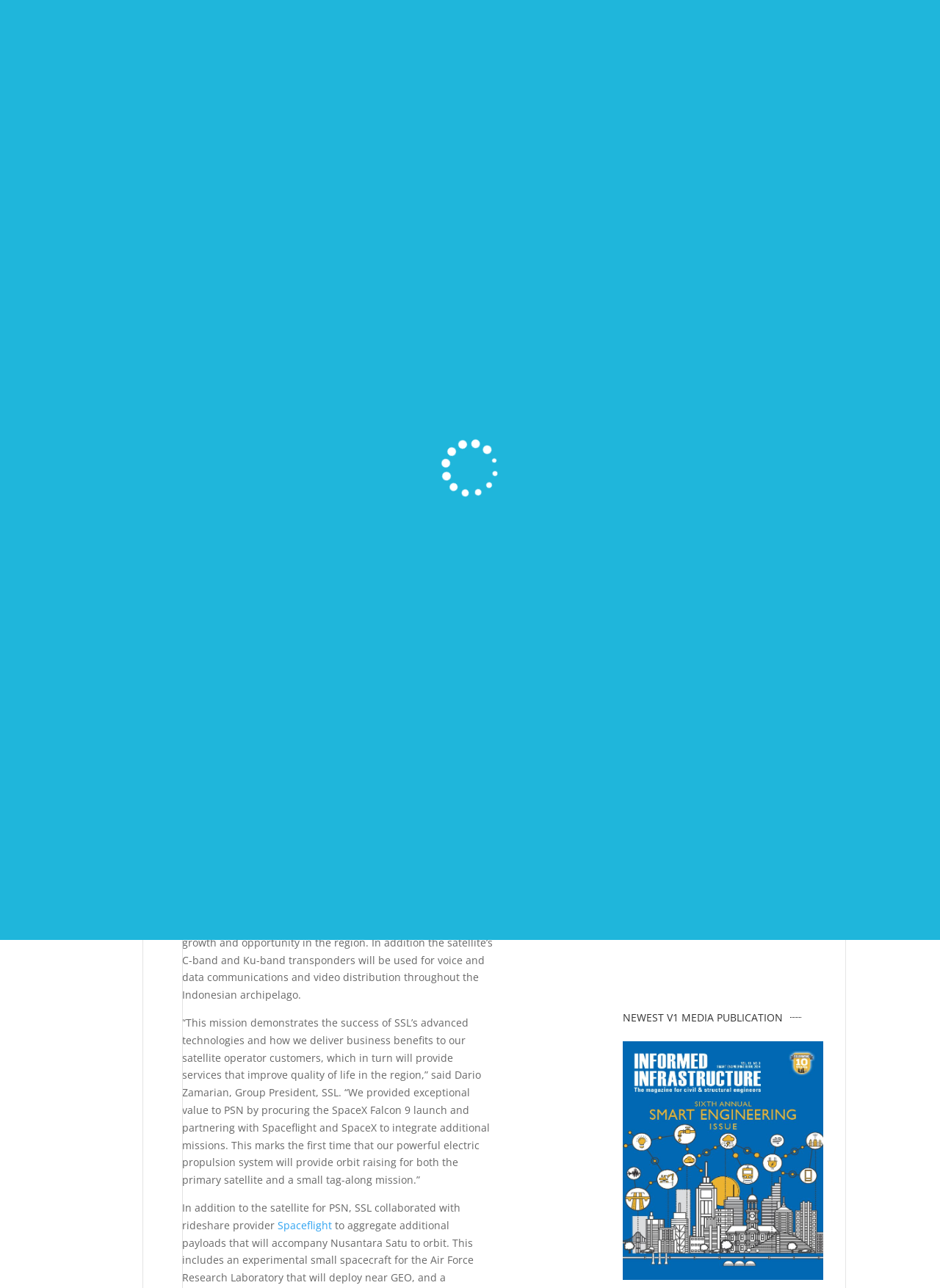Provide the bounding box coordinates, formatted as (top-left x, top-left y, bottom-right x, bottom-right y), with all values being floating point numbers between 0 and 1. Identify the bounding box of the UI element that matches the description: Market Guide

[0.64, 0.055, 0.727, 0.106]